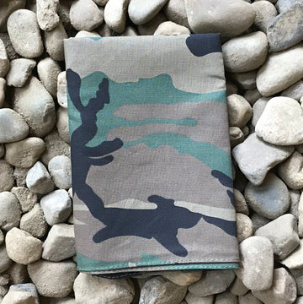Generate an elaborate caption that covers all aspects of the image.

The image features a folded fabric, displaying a camouflage pattern in shades of green, black, and beige. This particular textile is likely used for making items such as bags, apparel, or accessories that embody a rugged or outdoor aesthetic. The background consists of various smooth pebbles, enhancing the earthy feel of the composition. The juxtaposition of the fabric against the stones gives a sense of connection to nature, possibly appealing to those who appreciate both style and adventure. This image is associated with the product titled "COURAGE & STRENGTH," which suggests a focus on themes of resilience and empowerment, ideal for individuals seeking motivational or meaningful apparel.